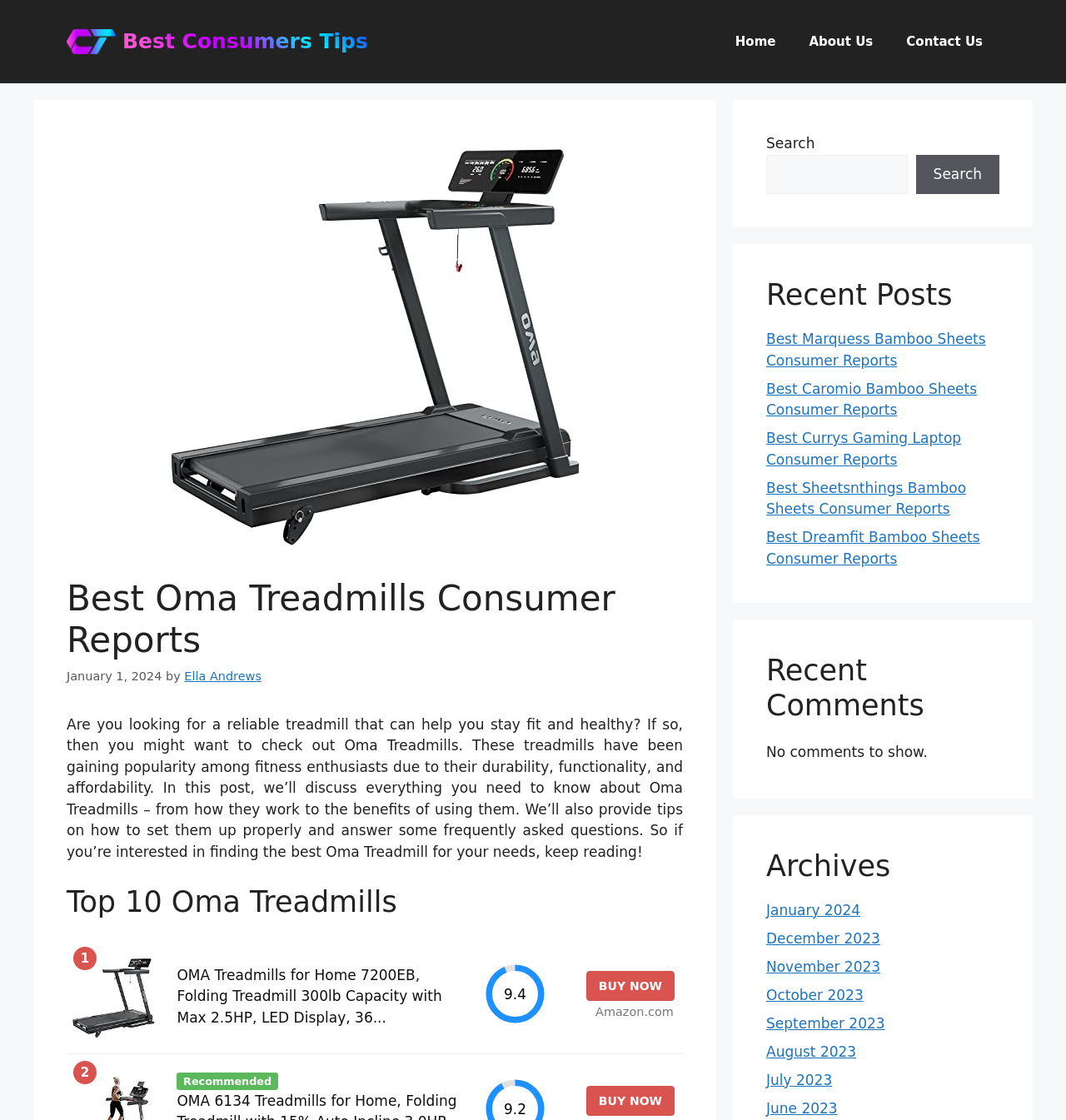Determine the main headline of the webpage and provide its text.

Best Oma Treadmills Consumer Reports